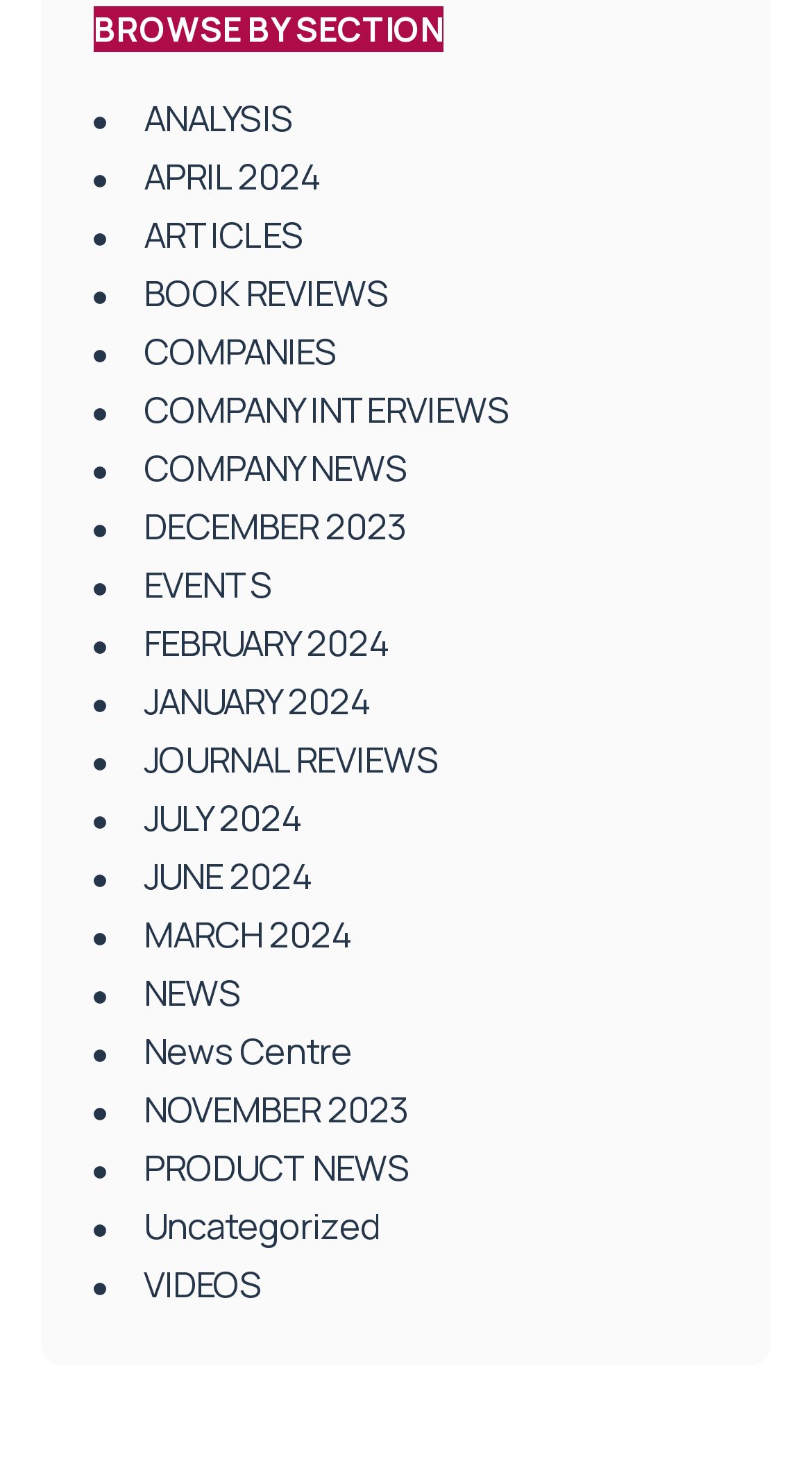What is the first section available for browsing?
Look at the screenshot and give a one-word or phrase answer.

ANALYSIS